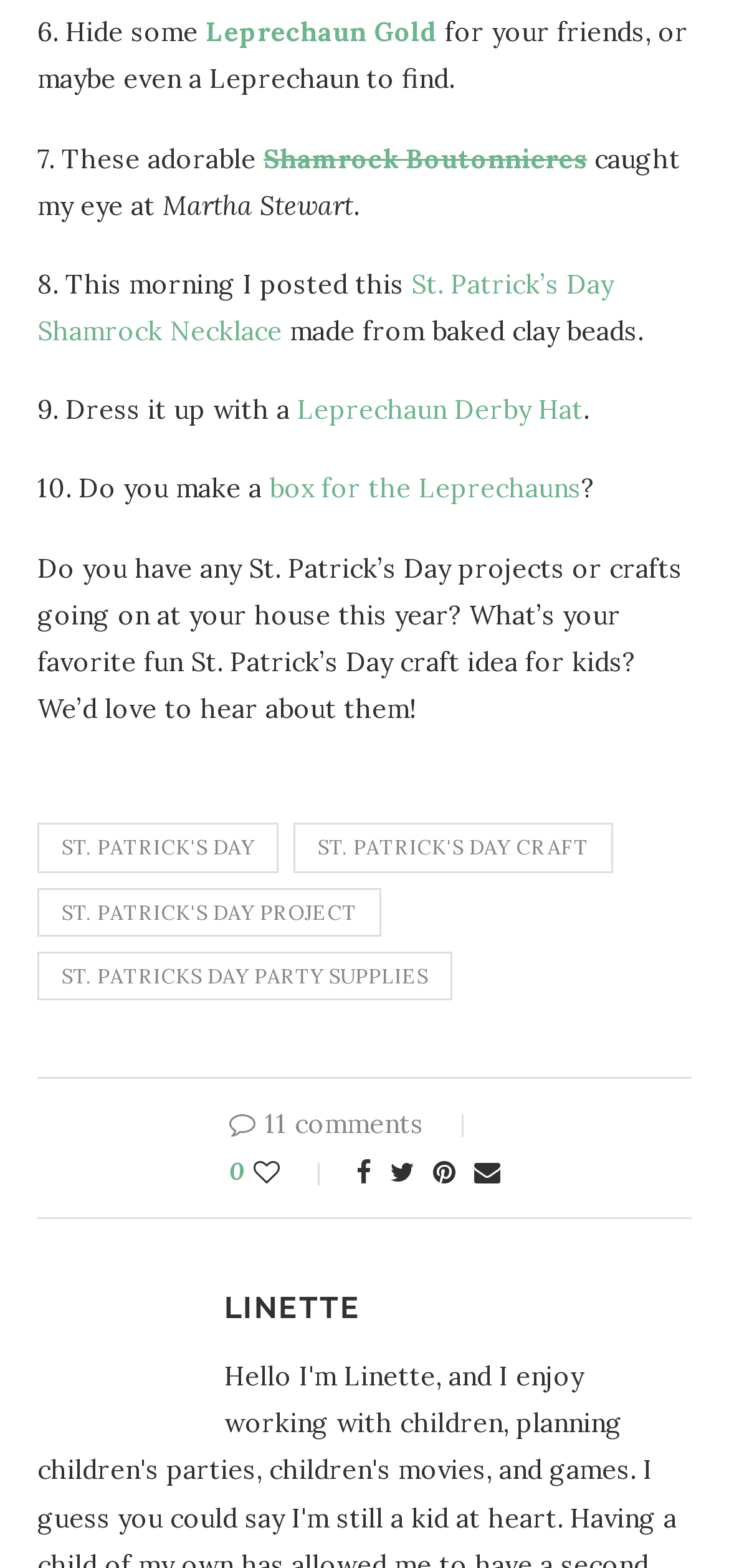What is the author's name?
Respond with a short answer, either a single word or a phrase, based on the image.

Linette